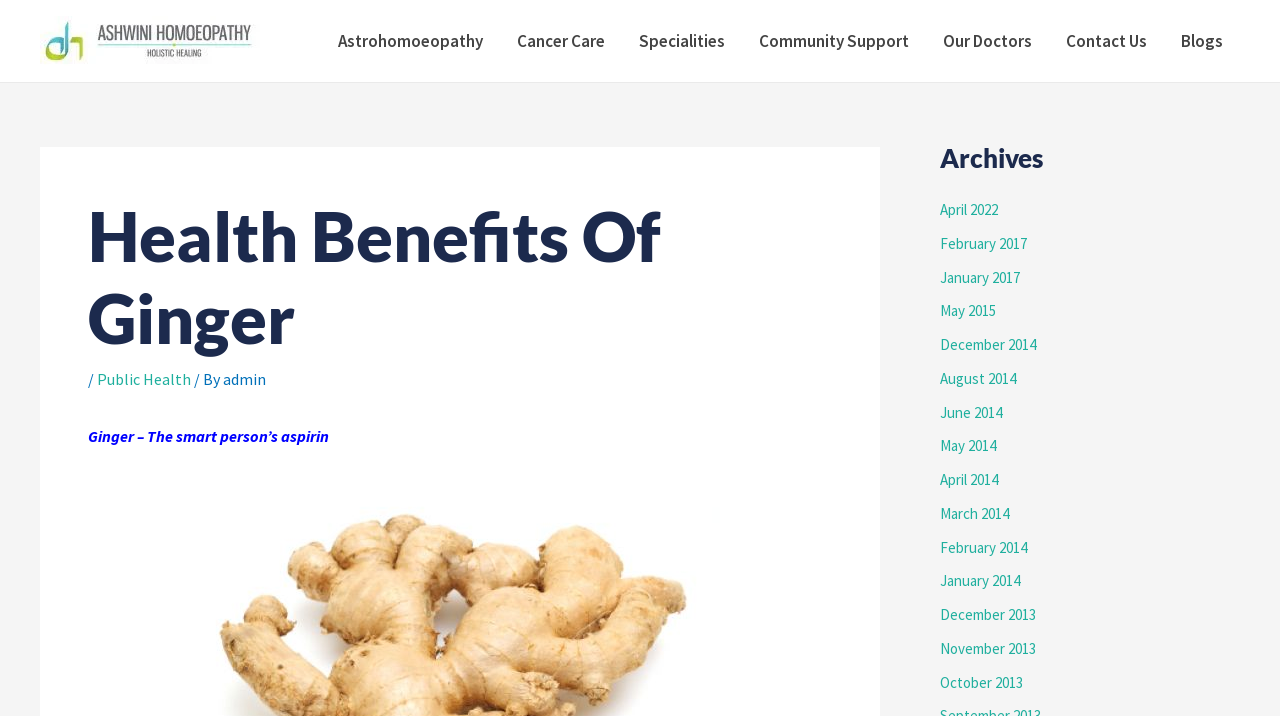Determine the bounding box coordinates for the clickable element required to fulfill the instruction: "Explore Archives section". Provide the coordinates as four float numbers between 0 and 1, i.e., [left, top, right, bottom].

[0.734, 0.2, 0.969, 0.242]